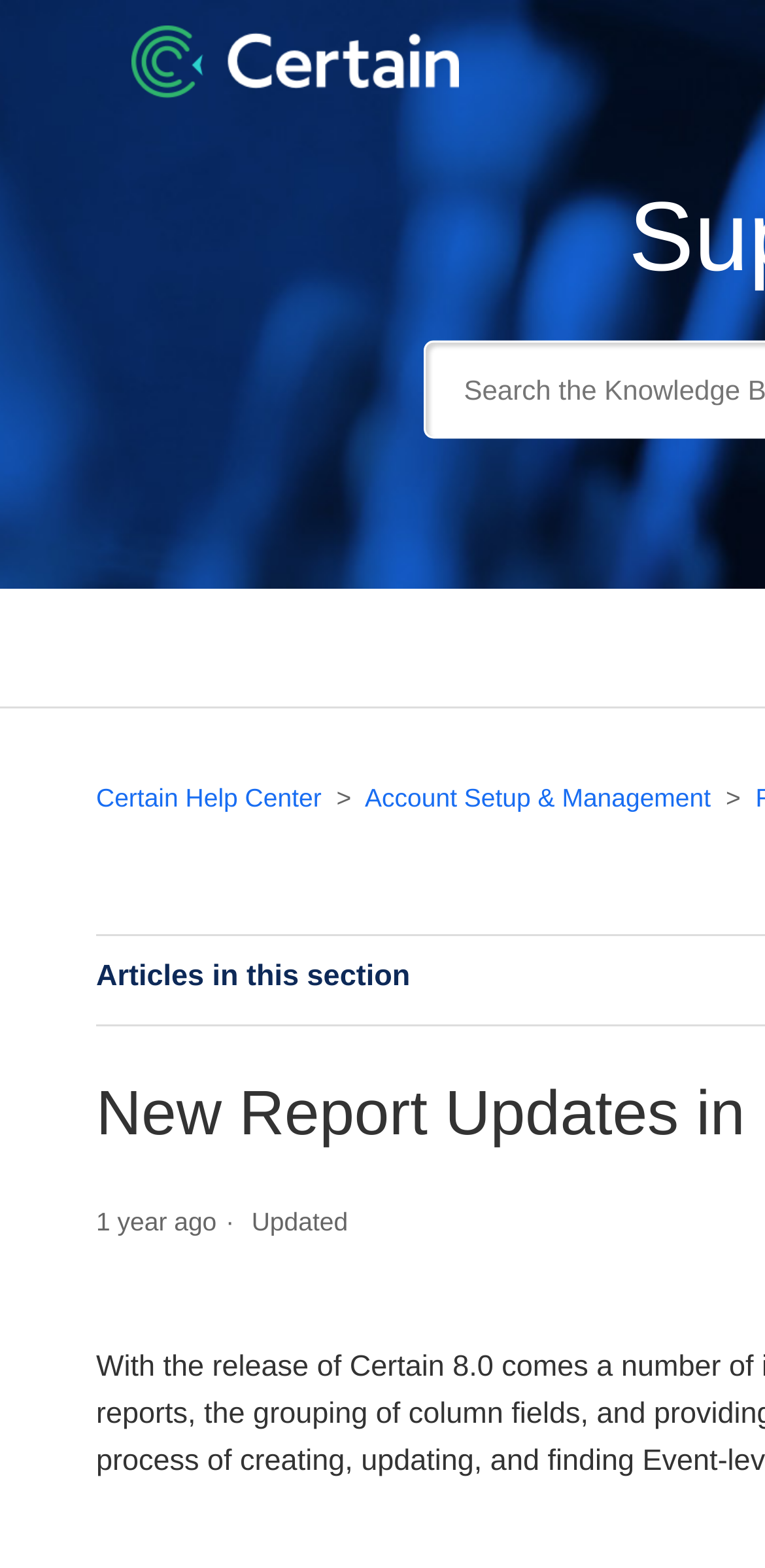Examine the image and give a thorough answer to the following question:
How long ago was the 'Account Setup & Management' page updated?

I found the answer by looking at the static text element with the text '1 year ago' which is located next to the 'Account Setup & Management' link, indicating the time elapsed since the last update.